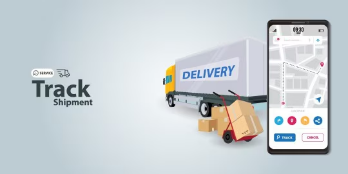Give an in-depth summary of the scene depicted in the image.

The image features a vibrant illustration that highlights the concept of tracking shipments. To the left, a large delivery truck prominently displays the word "DELIVERY" on its side, symbolizing logistics and timely dispatch. Accompanying the truck is a hand cart loaded with cardboard boxes, illustrating the process of handling parcels before they reach their destination. On the right side of the image is a smartphone displaying a map interface, showcasing various navigation icons, including options to "TRACK" and "CHECK." This combination of elements effectively communicates the convenience and efficiency of modern shipping and tracking services. The overall design is clean and professional, aimed at users interested in utilizing shipment tracking technology.